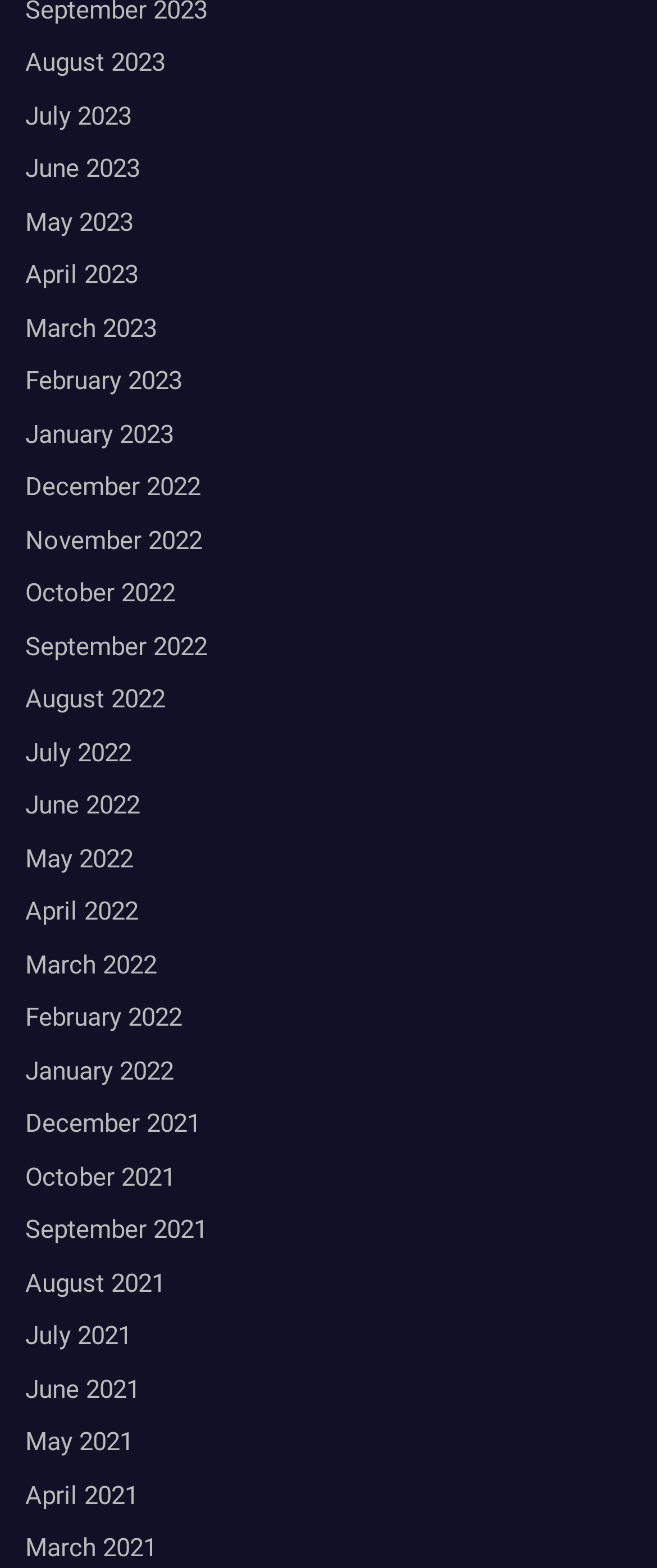Find the bounding box coordinates of the area that needs to be clicked in order to achieve the following instruction: "Go to July 2022". The coordinates should be specified as four float numbers between 0 and 1, i.e., [left, top, right, bottom].

[0.038, 0.47, 0.2, 0.489]